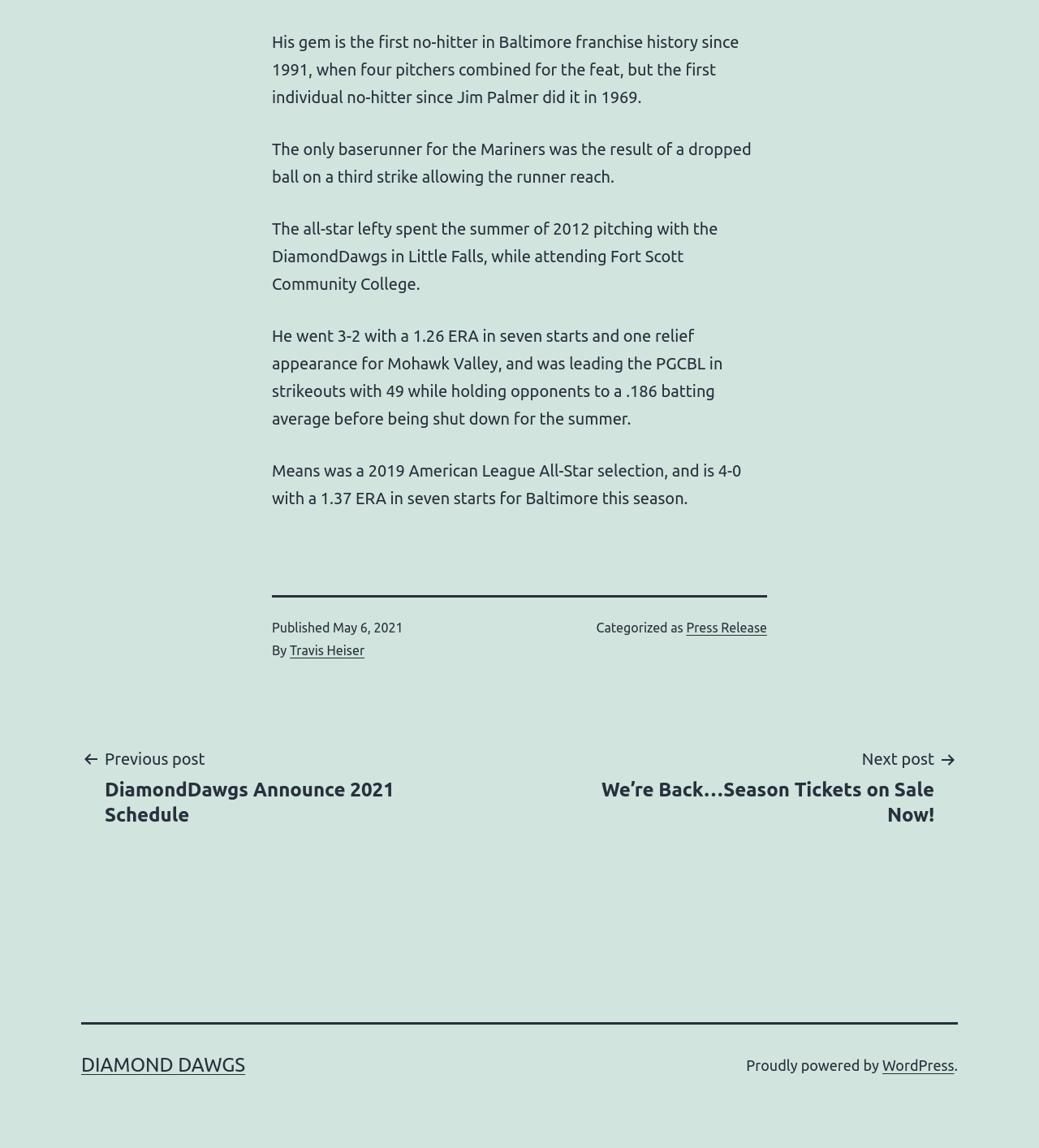What is the date of publication of this article?
Provide a comprehensive and detailed answer to the question.

The answer can be found in the footer section, where it says 'Published May 6, 2021'.